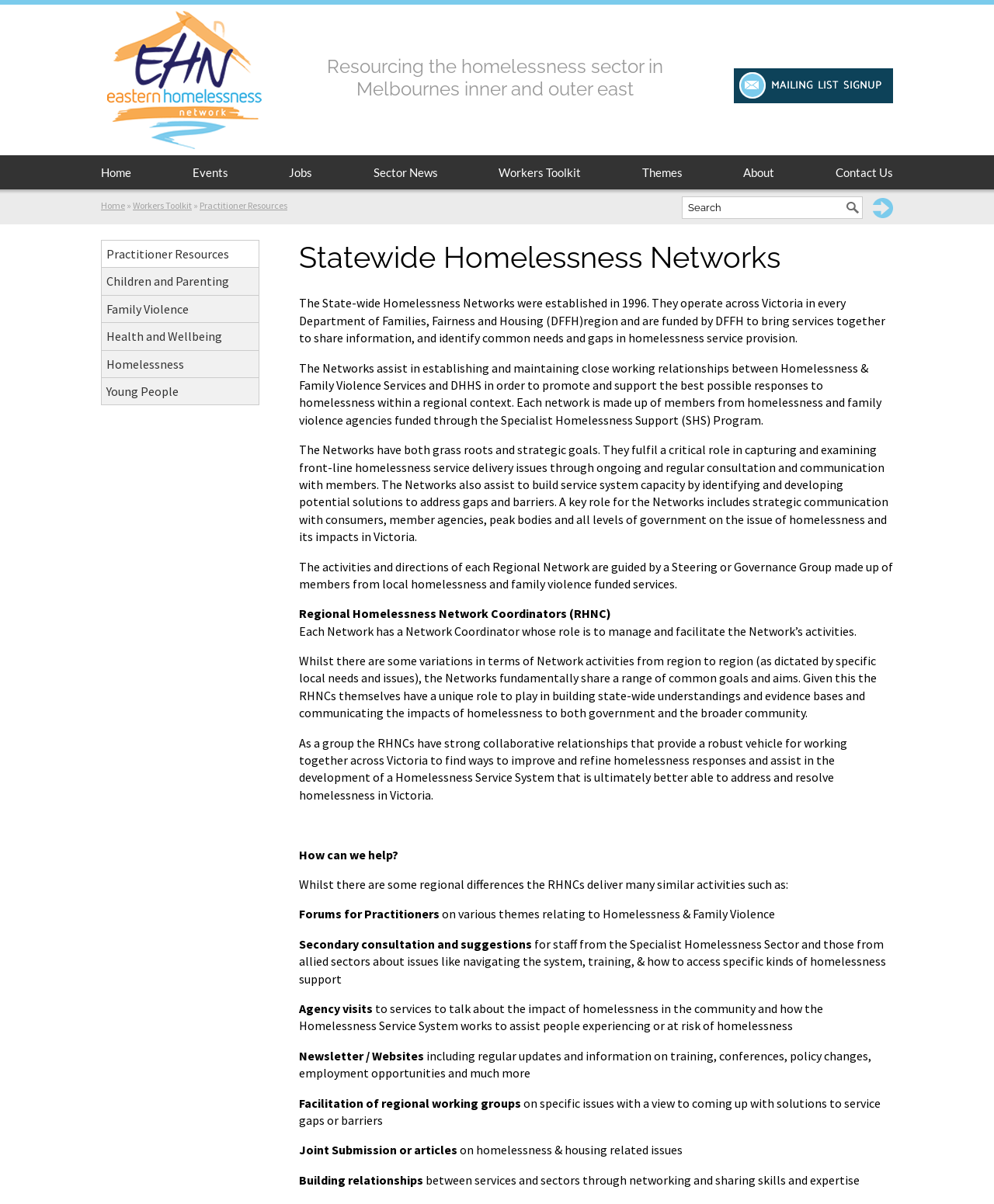Please specify the bounding box coordinates in the format (top-left x, top-left y, bottom-right x, bottom-right y), with all values as floating point numbers between 0 and 1. Identify the bounding box of the UI element described by: Home

[0.102, 0.129, 0.148, 0.157]